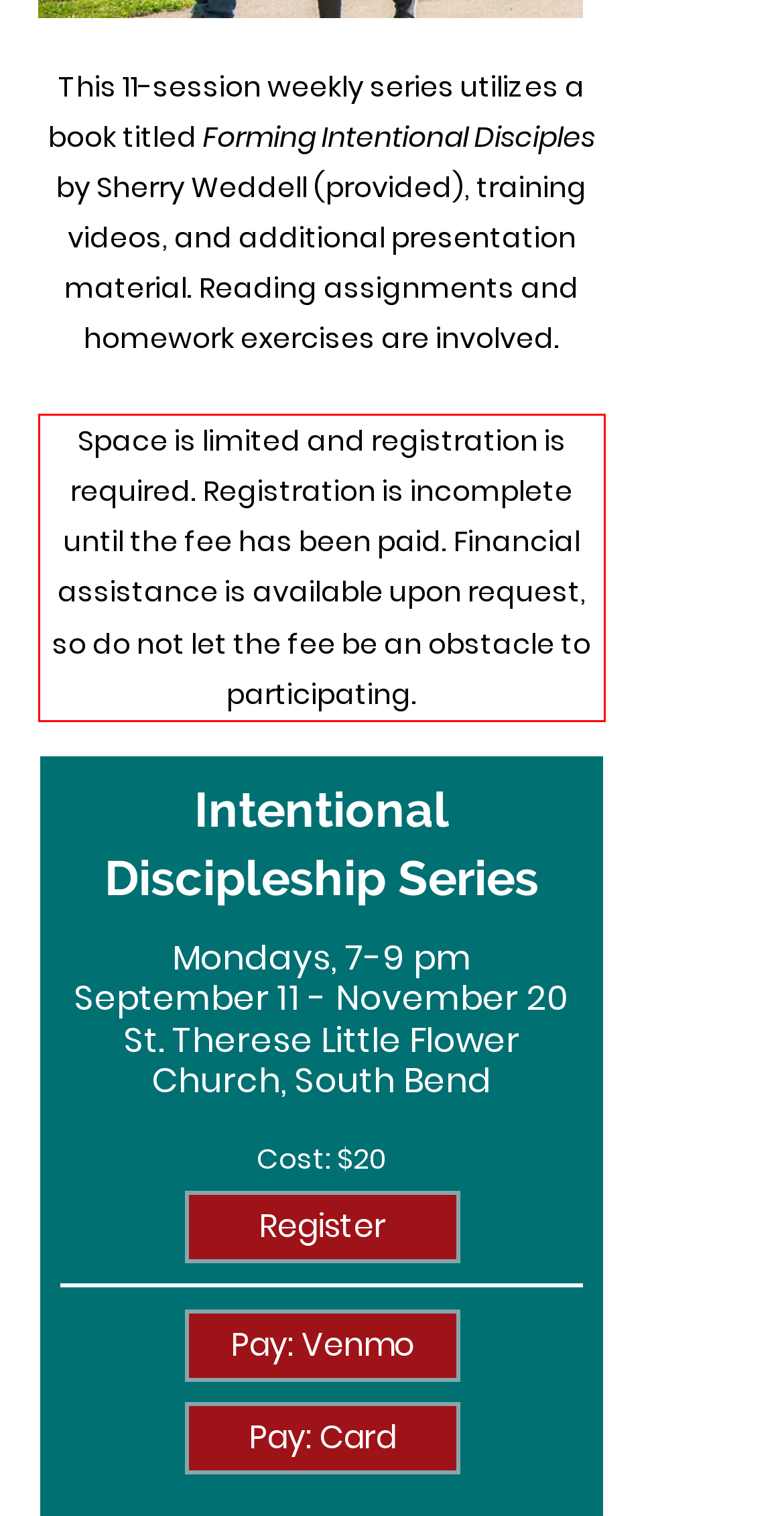Please analyze the screenshot of a webpage and extract the text content within the red bounding box using OCR.

Space is limited and registration is required. Registration is incomplete until the fee has been paid. Financial assistance is available upon request, so do not let the fee be an obstacle to participating.